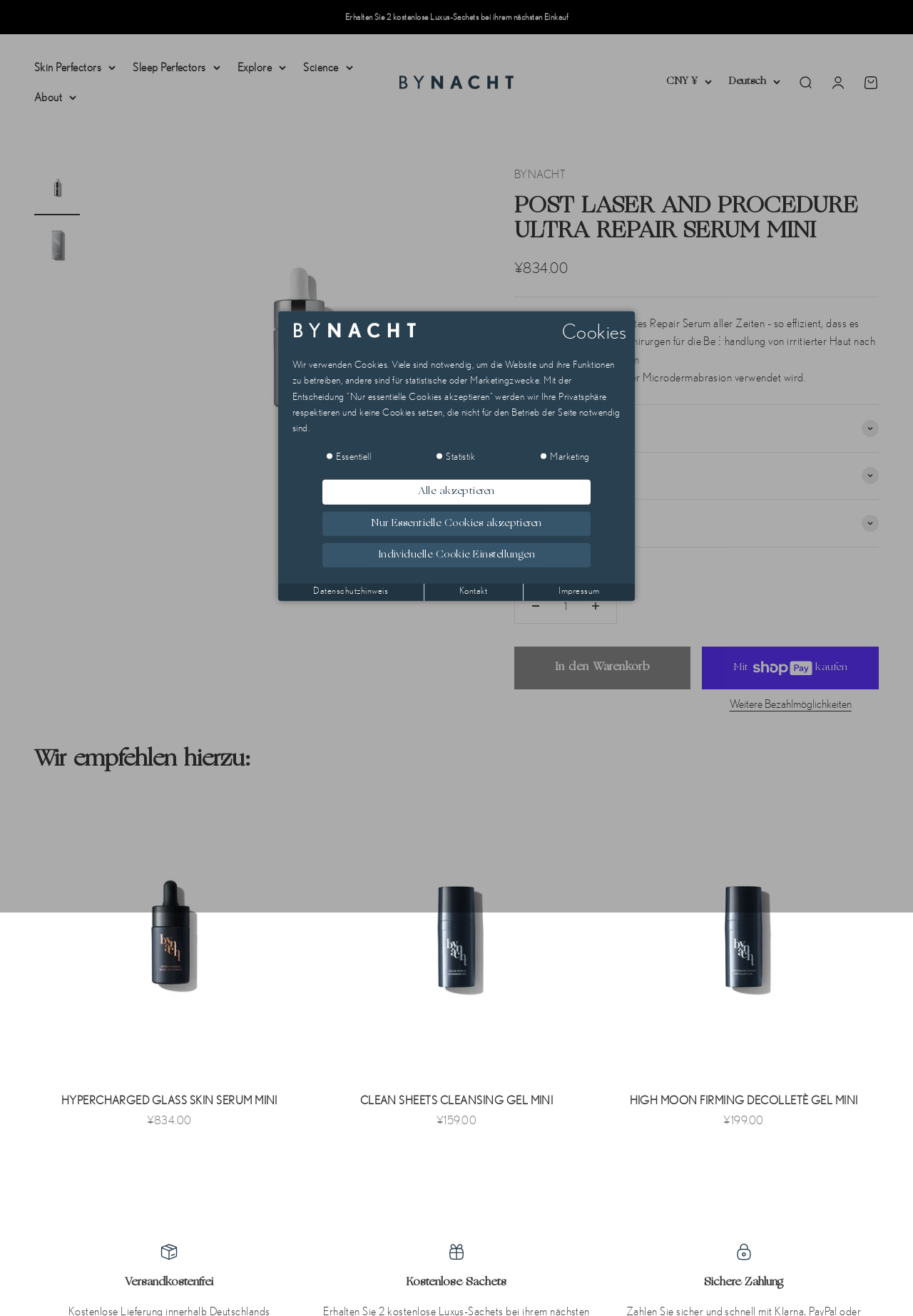What is the price of the product?
Respond to the question with a well-detailed and thorough answer.

The price of the product can be found in the static text element with the text '¥834.00'.